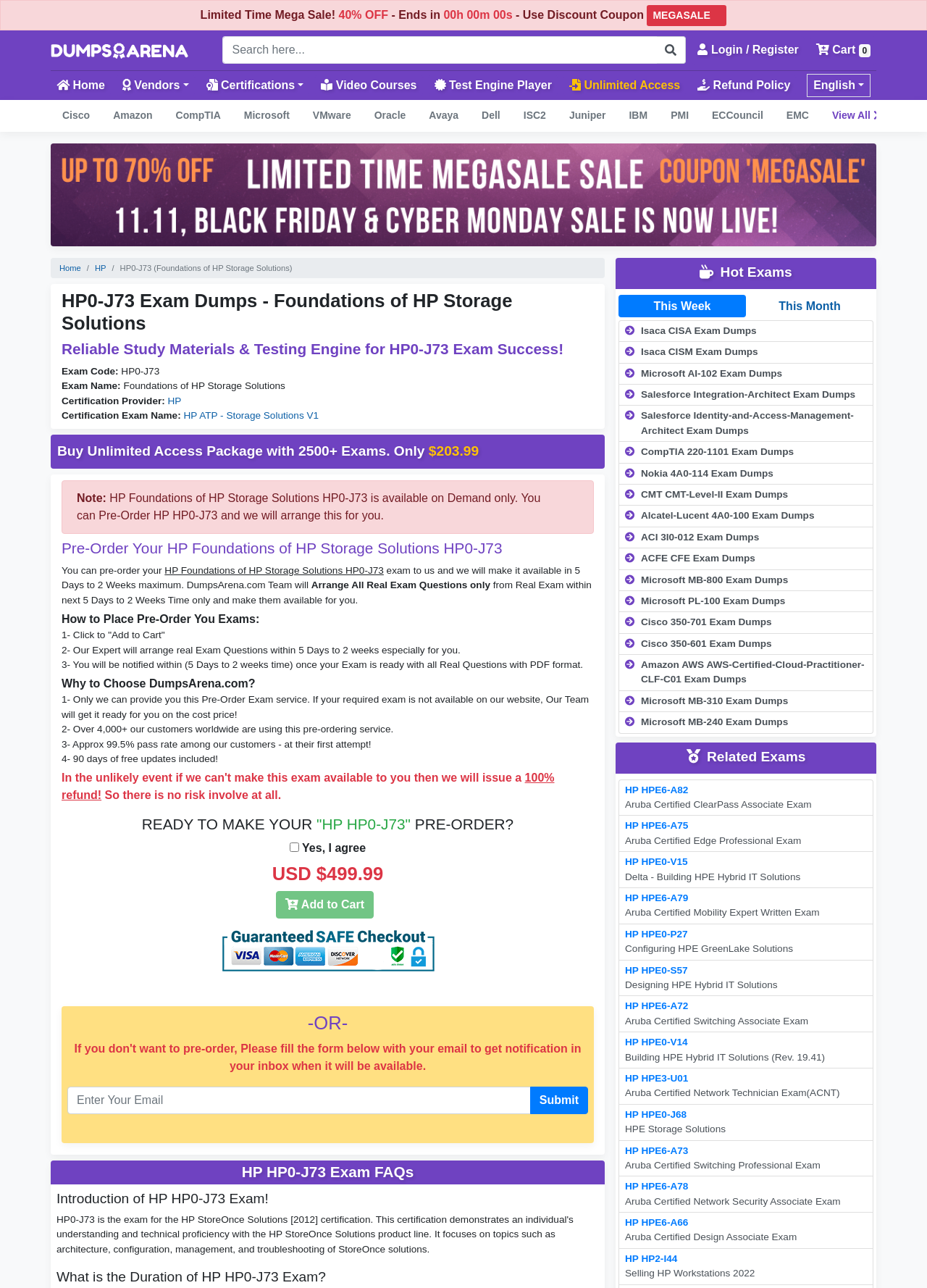Determine the bounding box for the HTML element described here: "CompTIA". The coordinates should be given as [left, top, right, bottom] with each number being a float between 0 and 1.

[0.177, 0.077, 0.251, 0.102]